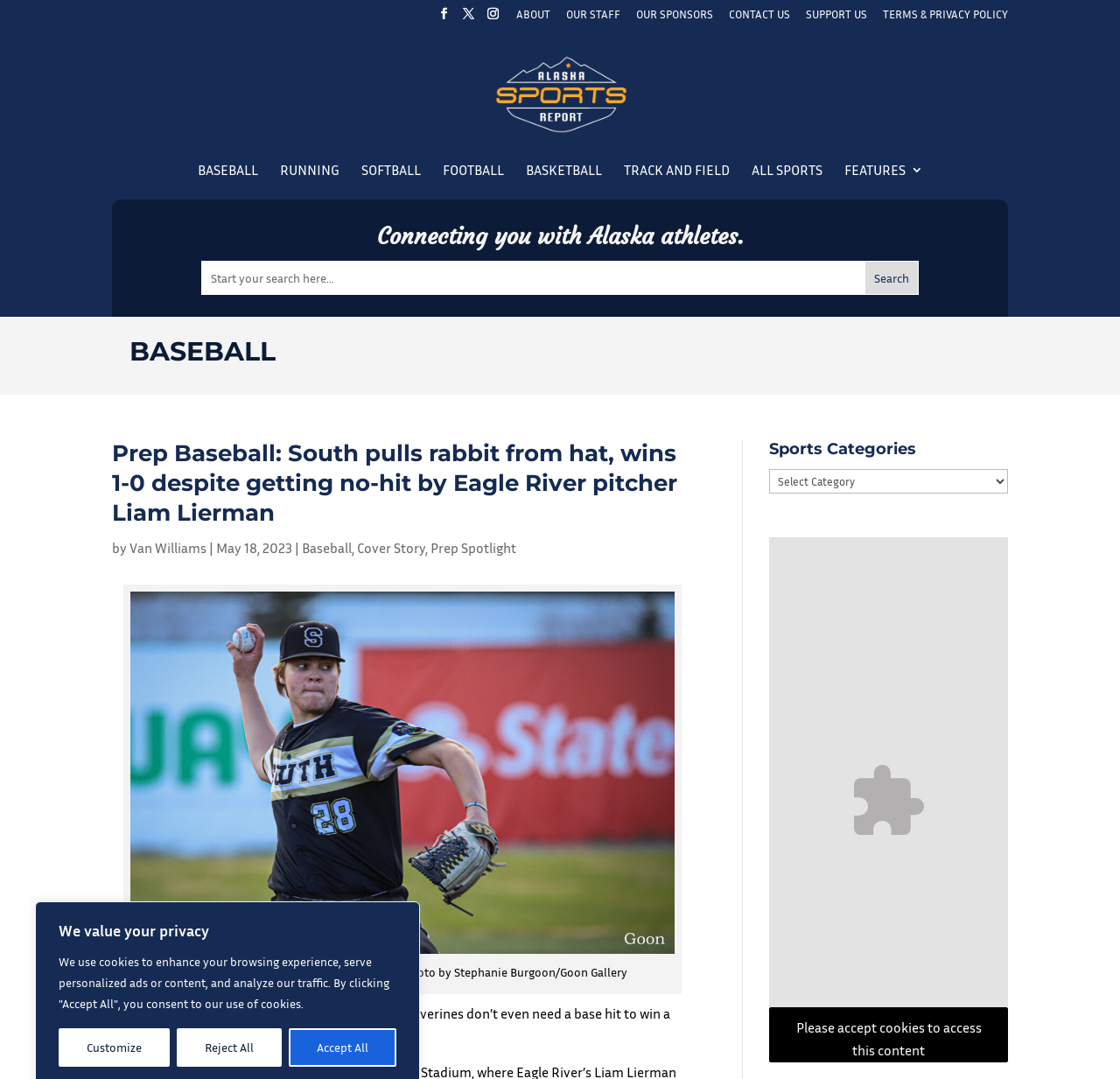Identify the bounding box coordinates of the section to be clicked to complete the task described by the following instruction: "Select a sports category". The coordinates should be four float numbers between 0 and 1, formatted as [left, top, right, bottom].

[0.687, 0.435, 0.9, 0.457]